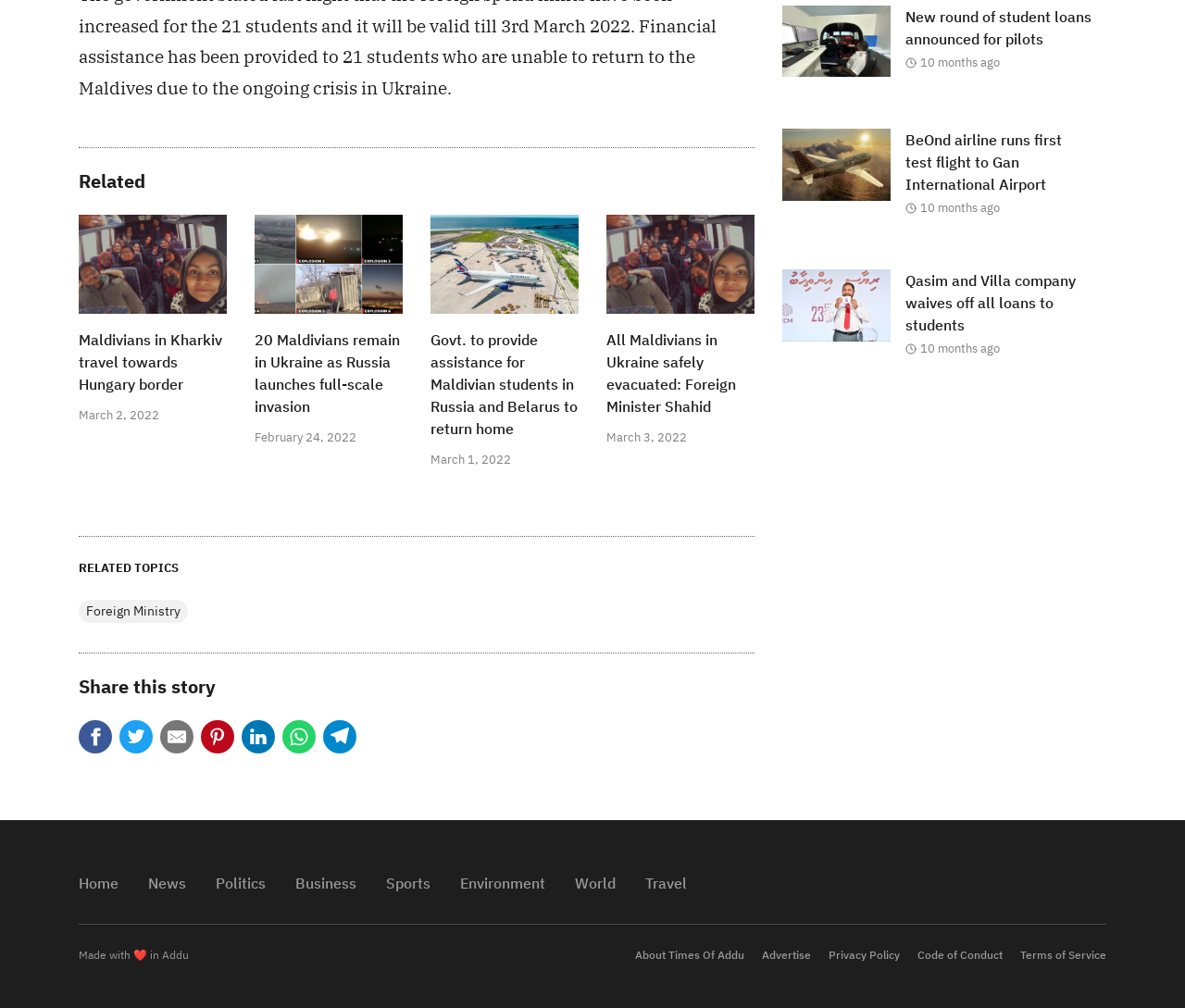Indicate the bounding box coordinates of the element that needs to be clicked to satisfy the following instruction: "Click on the 'Home' link". The coordinates should be four float numbers between 0 and 1, i.e., [left, top, right, bottom].

[0.066, 0.858, 0.112, 0.895]